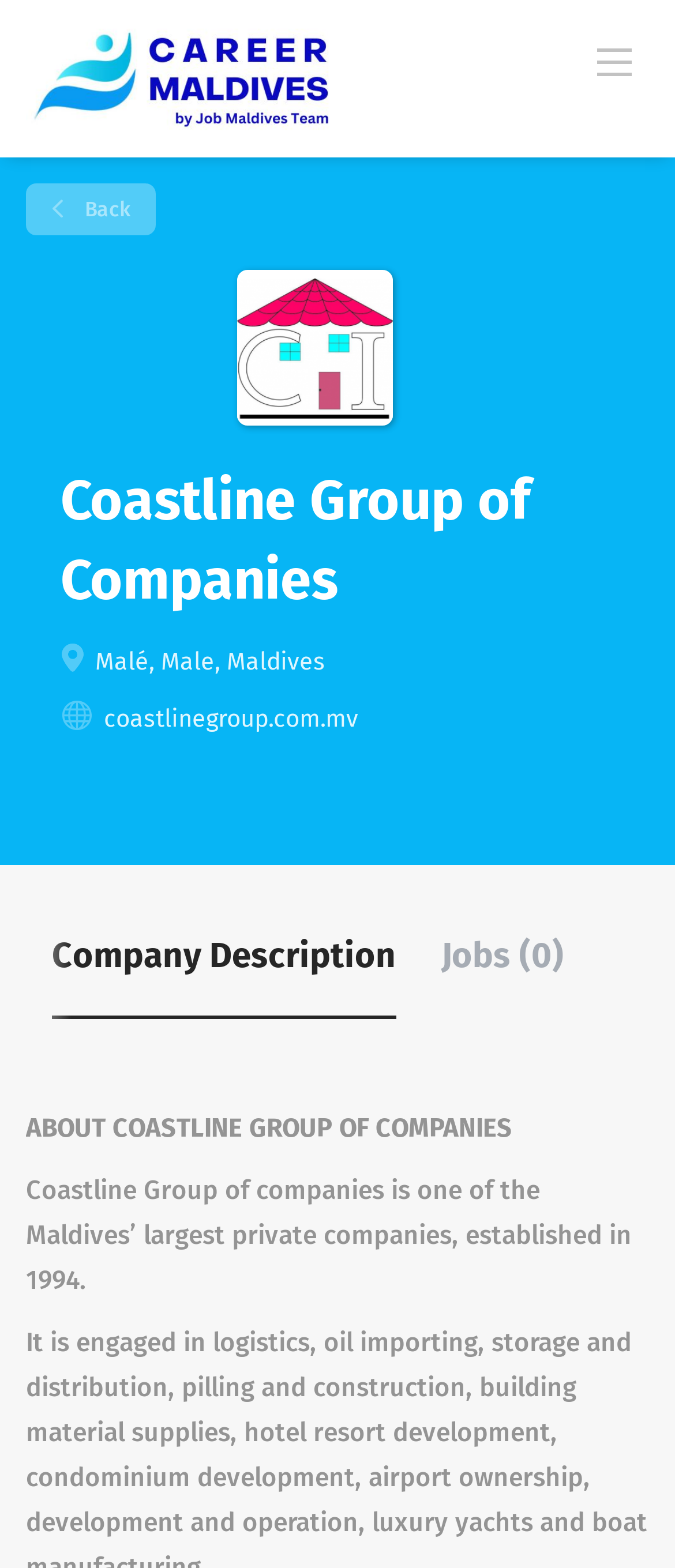What is the company name?
Relying on the image, give a concise answer in one word or a brief phrase.

Coastline Group of Companies